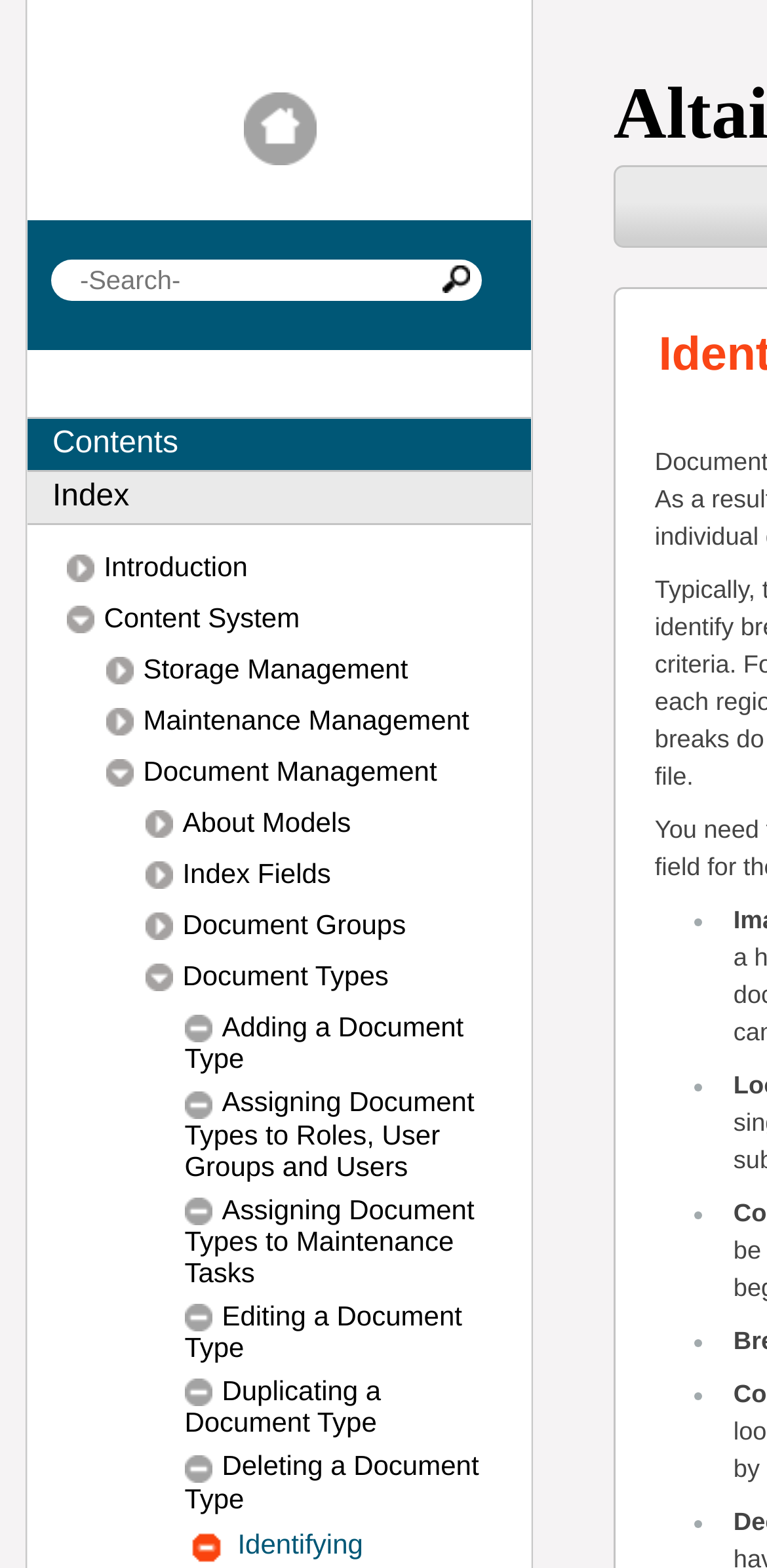Give the bounding box coordinates for this UI element: "Content System". The coordinates should be four float numbers between 0 and 1, arranged as [left, top, right, bottom].

[0.087, 0.384, 0.642, 0.409]